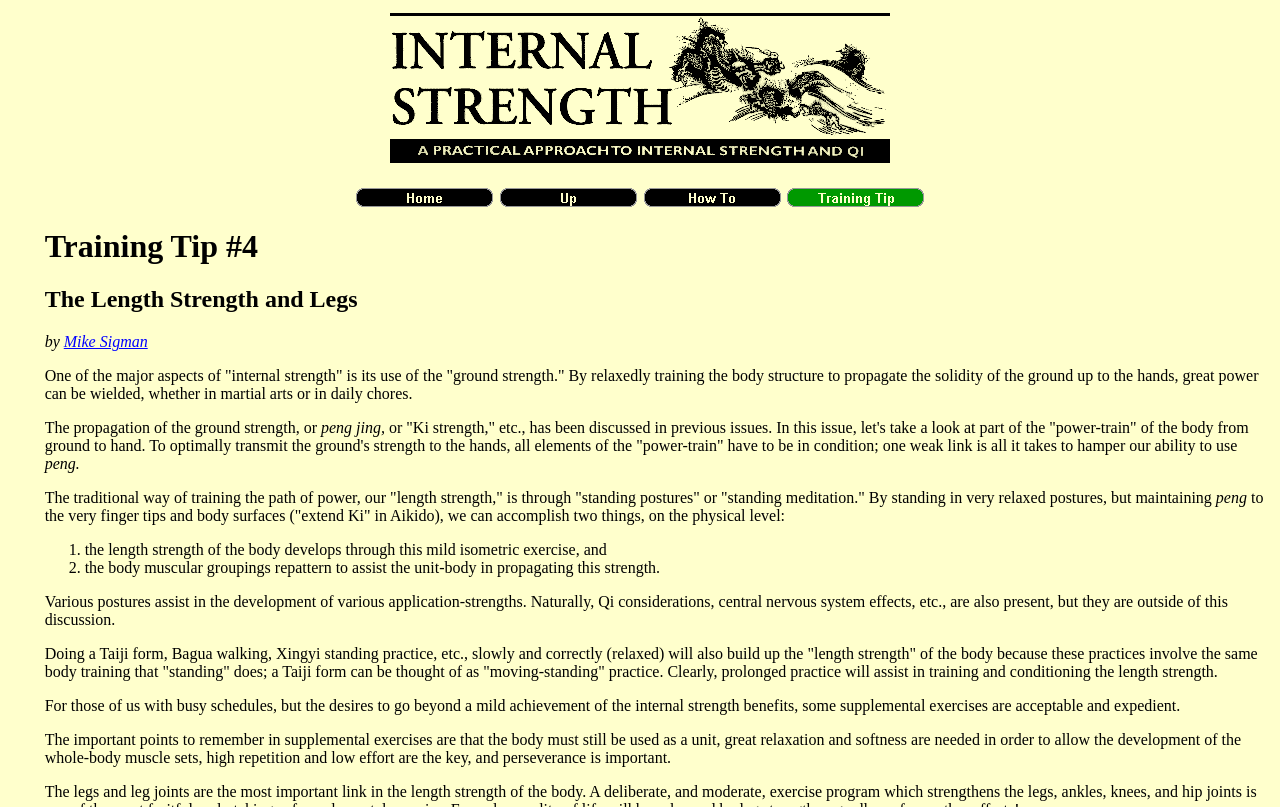Describe all significant elements and features of the webpage.

The webpage is about a training tip, specifically focused on internal strength and its application in martial arts and daily life. At the top, there is a navigation bar with an Internal Strength logo, followed by links to "Home", "Up", "How To", and "Training Tip". Below the navigation bar, there are two headings: "Training Tip #4" and "The Length Strength and Legs". 

To the right of the headings, there is a link to "Mike Sigman". The main content of the webpage is a lengthy article that discusses the concept of internal strength, its relation to ground strength, and how to train the body to propagate this strength from the ground to the hands. The article is divided into several paragraphs, with some paragraphs having list markers (1. and 2.) to highlight key points.

Throughout the article, there are mentions of specific martial arts practices, such as Taiji form, Bagua walking, and Xingyi standing practice, which can help build up the "length strength" of the body. The article concludes by emphasizing the importance of relaxation, softness, and perseverance in training for internal strength.